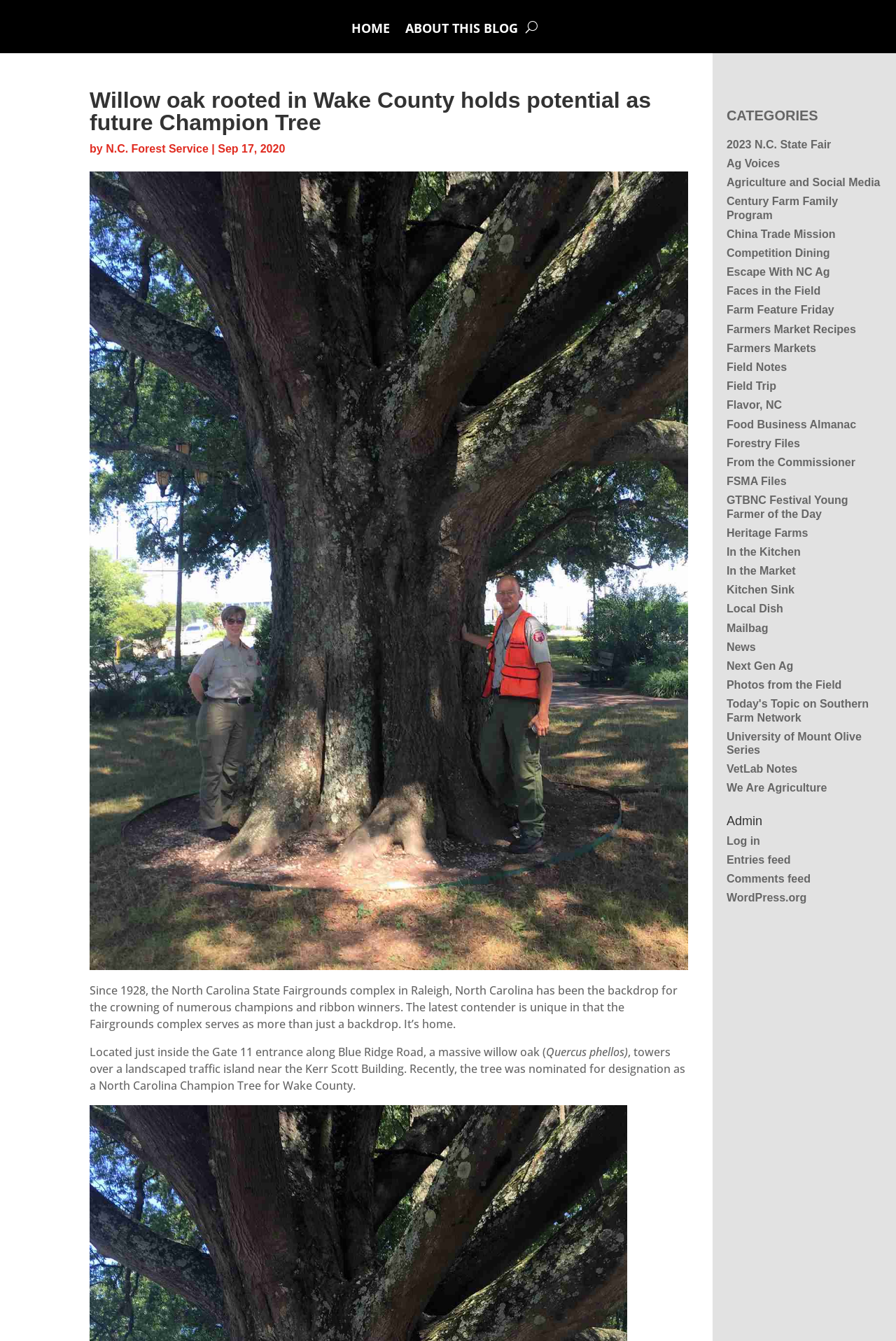What is the name of the building near the tree?
Please analyze the image and answer the question with as much detail as possible.

The answer can be found in the text 'Located just inside the Gate 11 entrance along Blue Ridge Road, a massive willow oak (' Quercus phellos)' towers over a landscaped traffic island near the Kerr Scott Building.' which indicates that the building near the tree is the Kerr Scott Building.